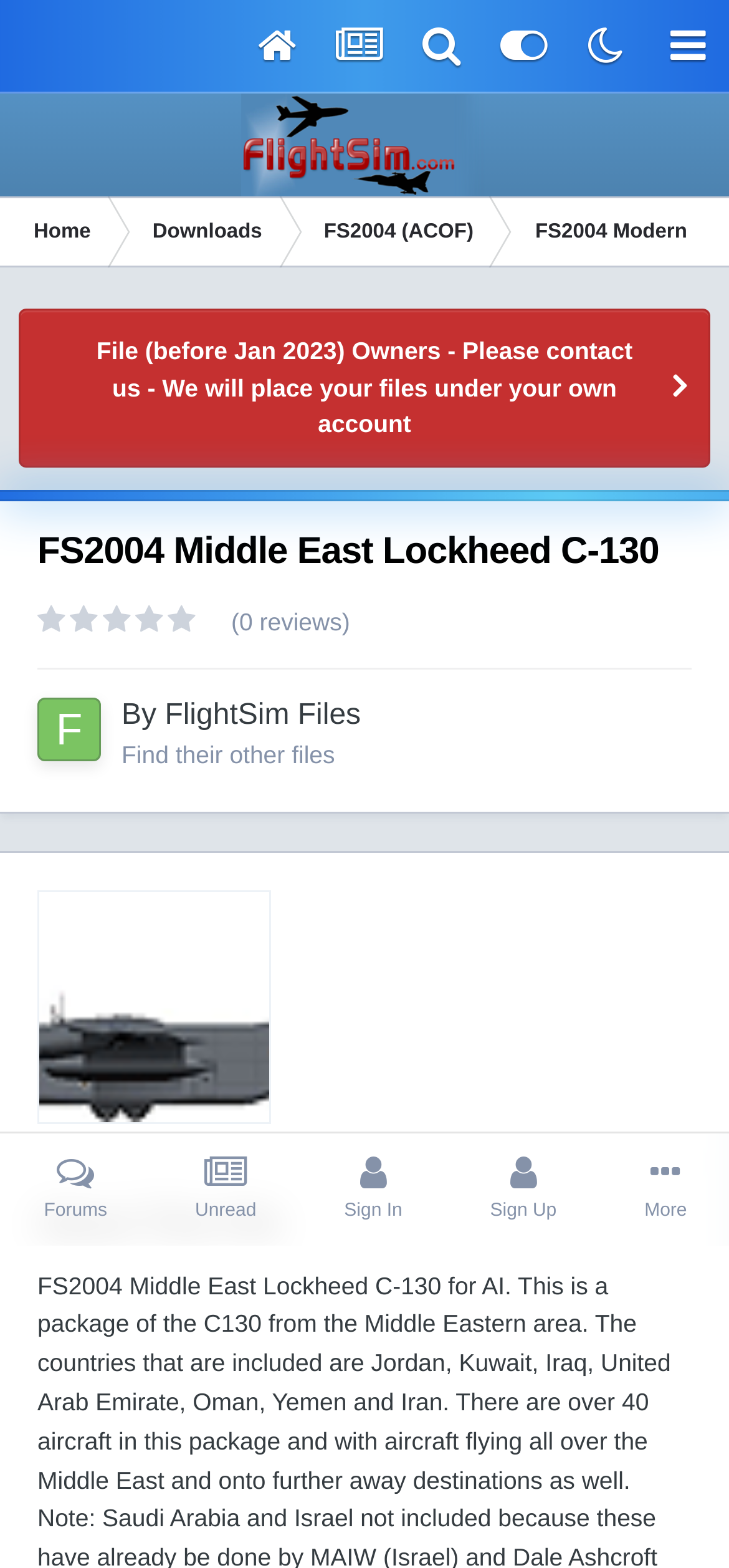What is the section below the file description?
Please give a detailed and elaborate explanation in response to the question.

I inferred the answer by looking at the heading 'About This File' located below the file description, which suggests that this section provides more information about the file.